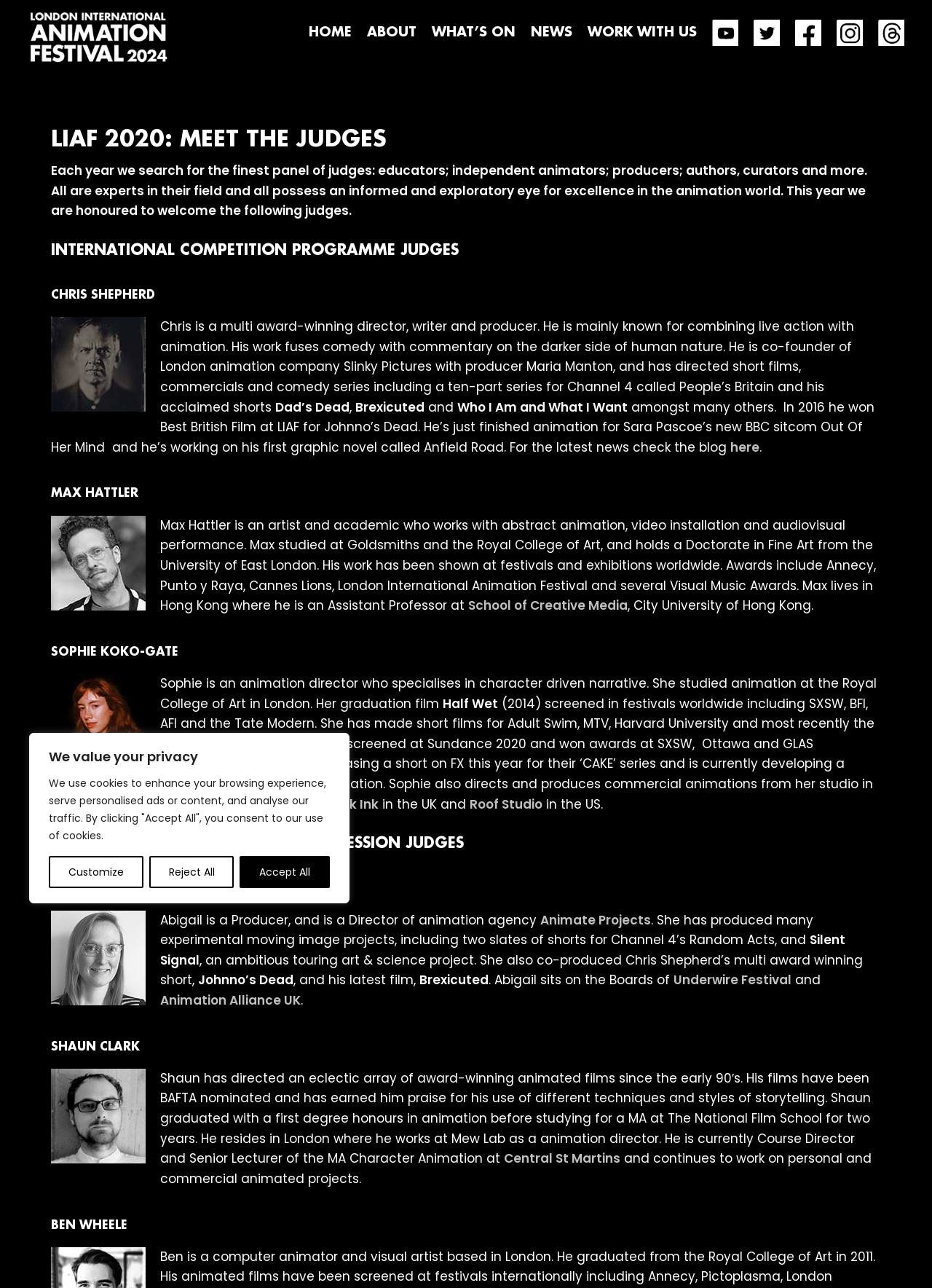Please give a short response to the question using one word or a phrase:
How many judges are featured on the webpage?

5